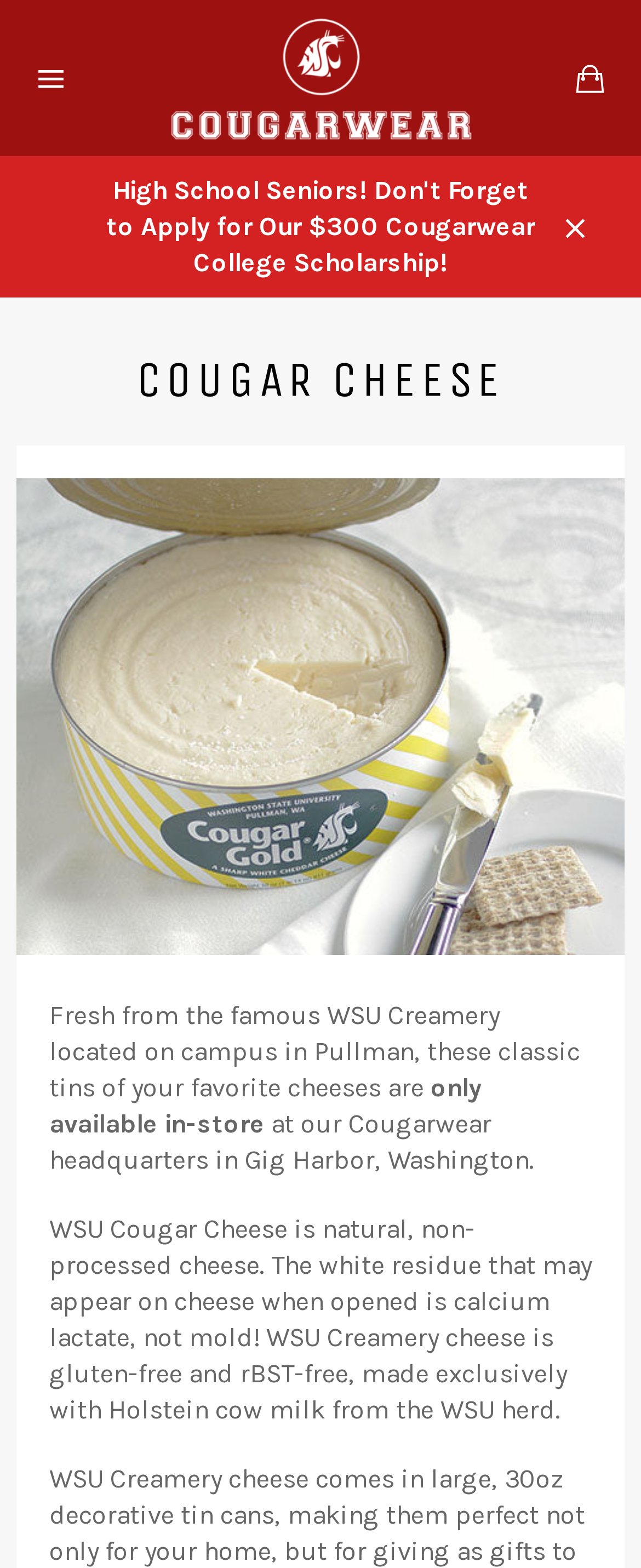What type of cheese is featured on this webpage?
Please provide a single word or phrase in response based on the screenshot.

WSU Cougar Cheese